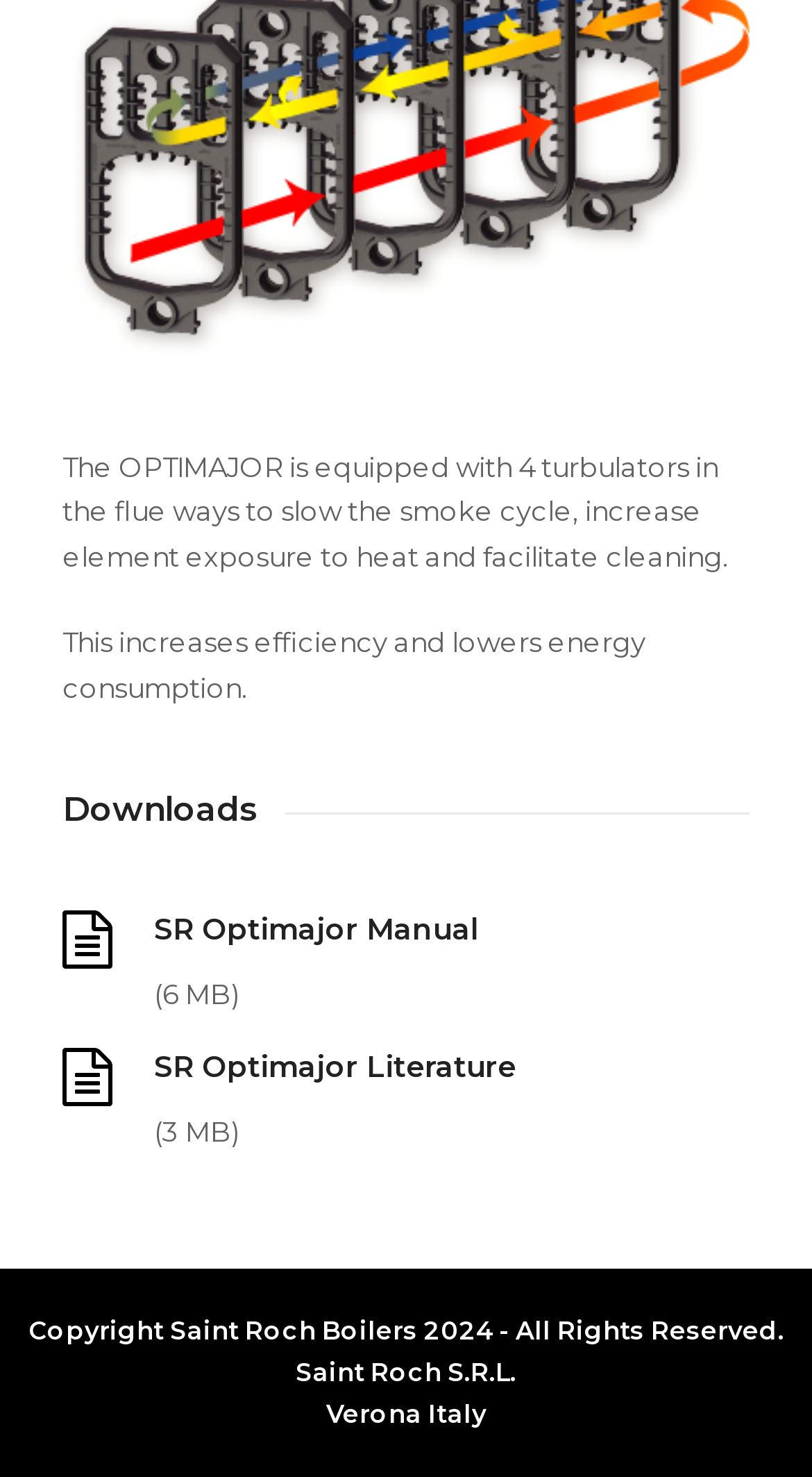Please provide the bounding box coordinates in the format (top-left x, top-left y, bottom-right x, bottom-right y). Remember, all values are floating point numbers between 0 and 1. What is the bounding box coordinate of the region described as: SR Optimajor Manual

[0.19, 0.617, 0.923, 0.644]